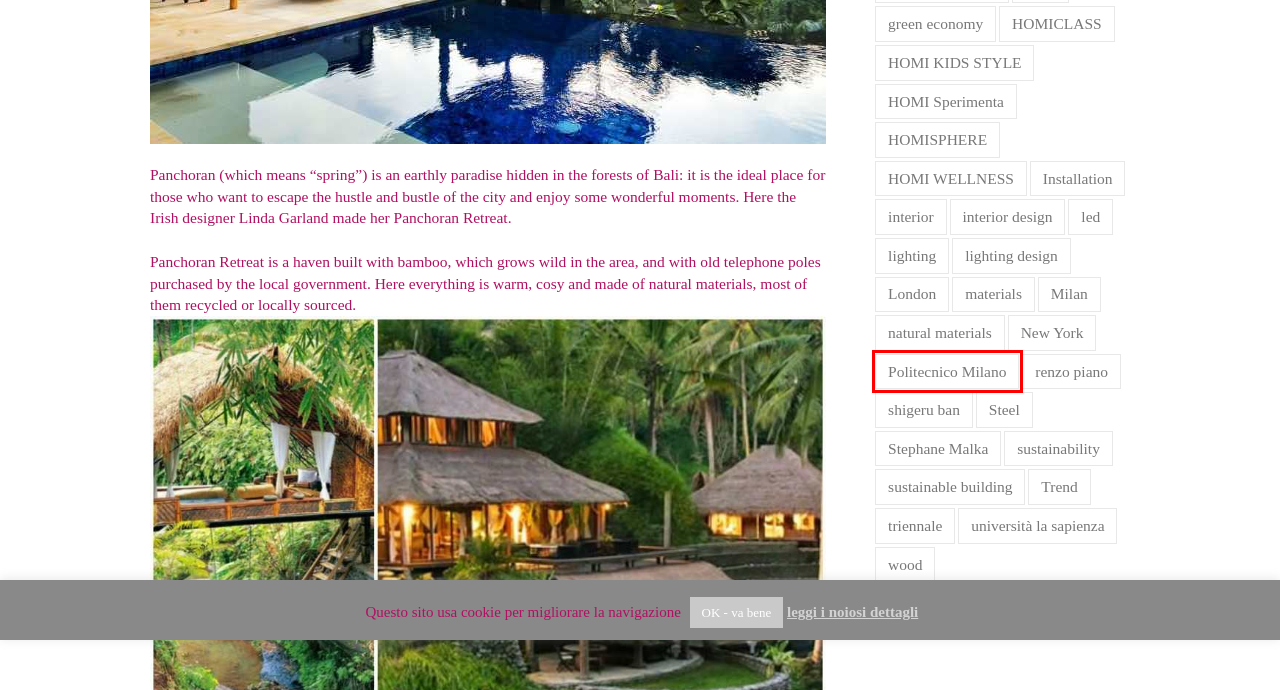Look at the given screenshot of a webpage with a red rectangle bounding box around a UI element. Pick the description that best matches the new webpage after clicking the element highlighted. The descriptions are:
A. HOMISPHERE Archivi - Alchimag
B. wood Archivi - Alchimag
C. Politecnico Milano Archivi - Alchimag
D. Privacy & cookie - Alchimag
E. Bernard Tschumi Archivi - Alchimag
F. led Archivi - Alchimag
G. renzo piano Archivi - Alchimag
H. interior Archivi - Alchimag

C